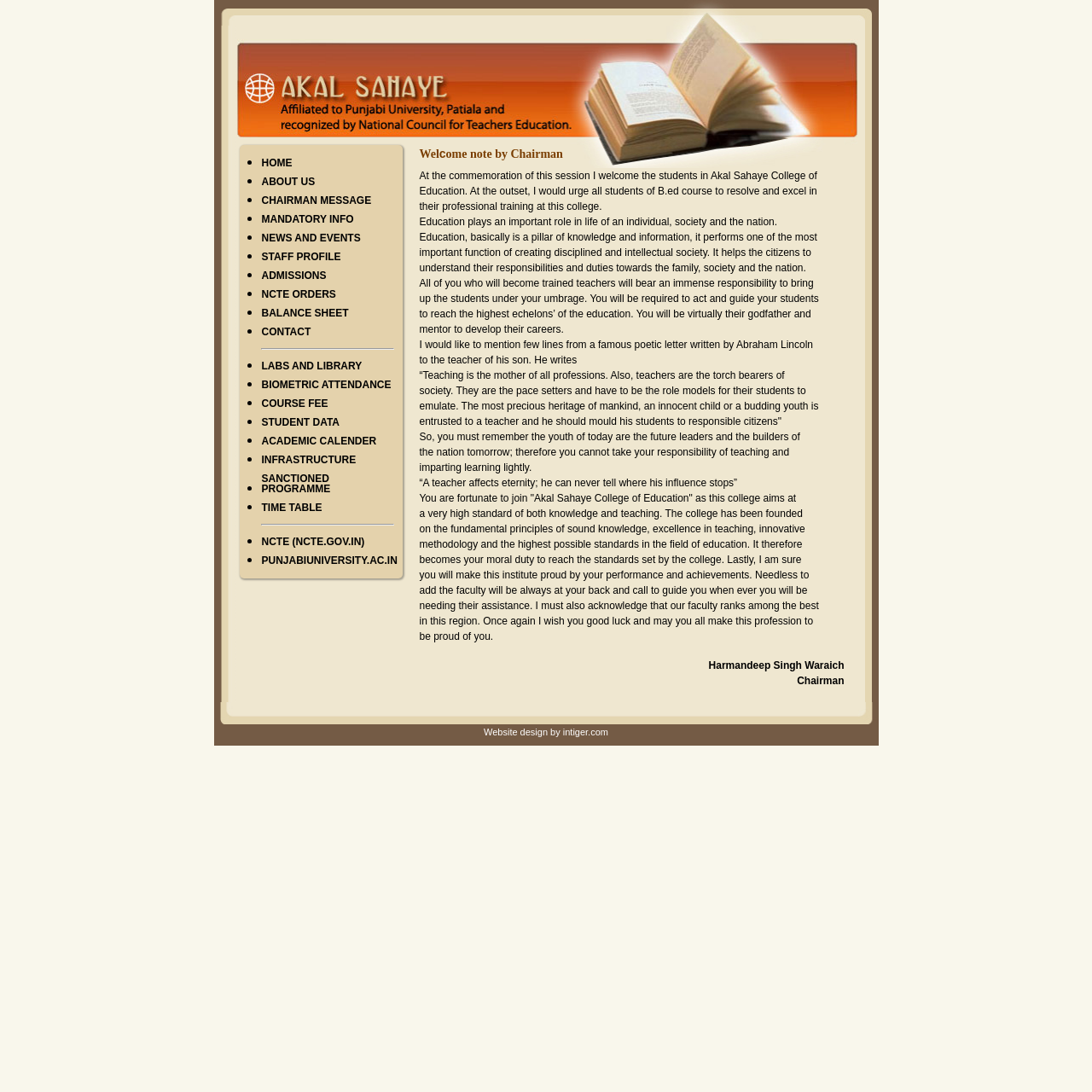Identify the coordinates of the bounding box for the element that must be clicked to accomplish the instruction: "View the ABOUT US page".

[0.239, 0.158, 0.288, 0.175]